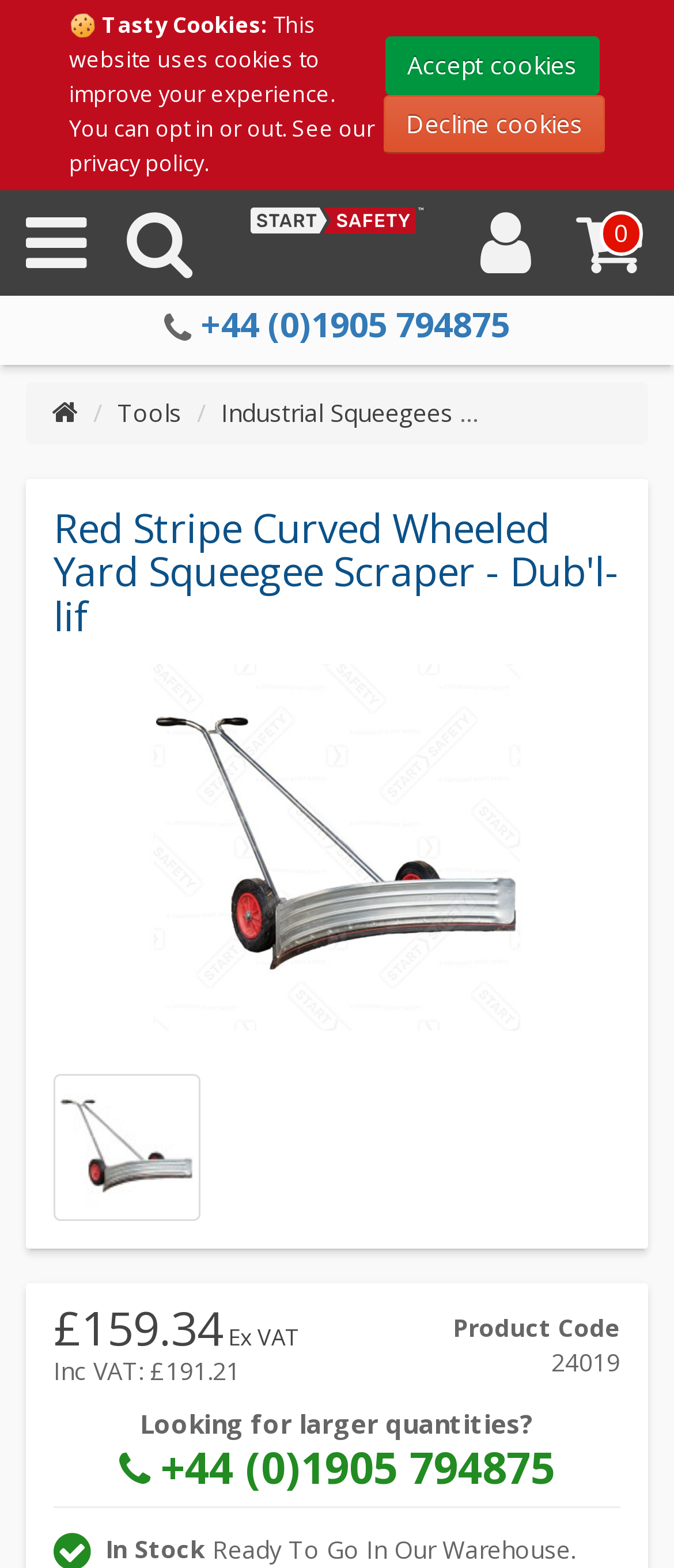Please specify the bounding box coordinates of the clickable section necessary to execute the following command: "Click on 'Fun at work'".

None